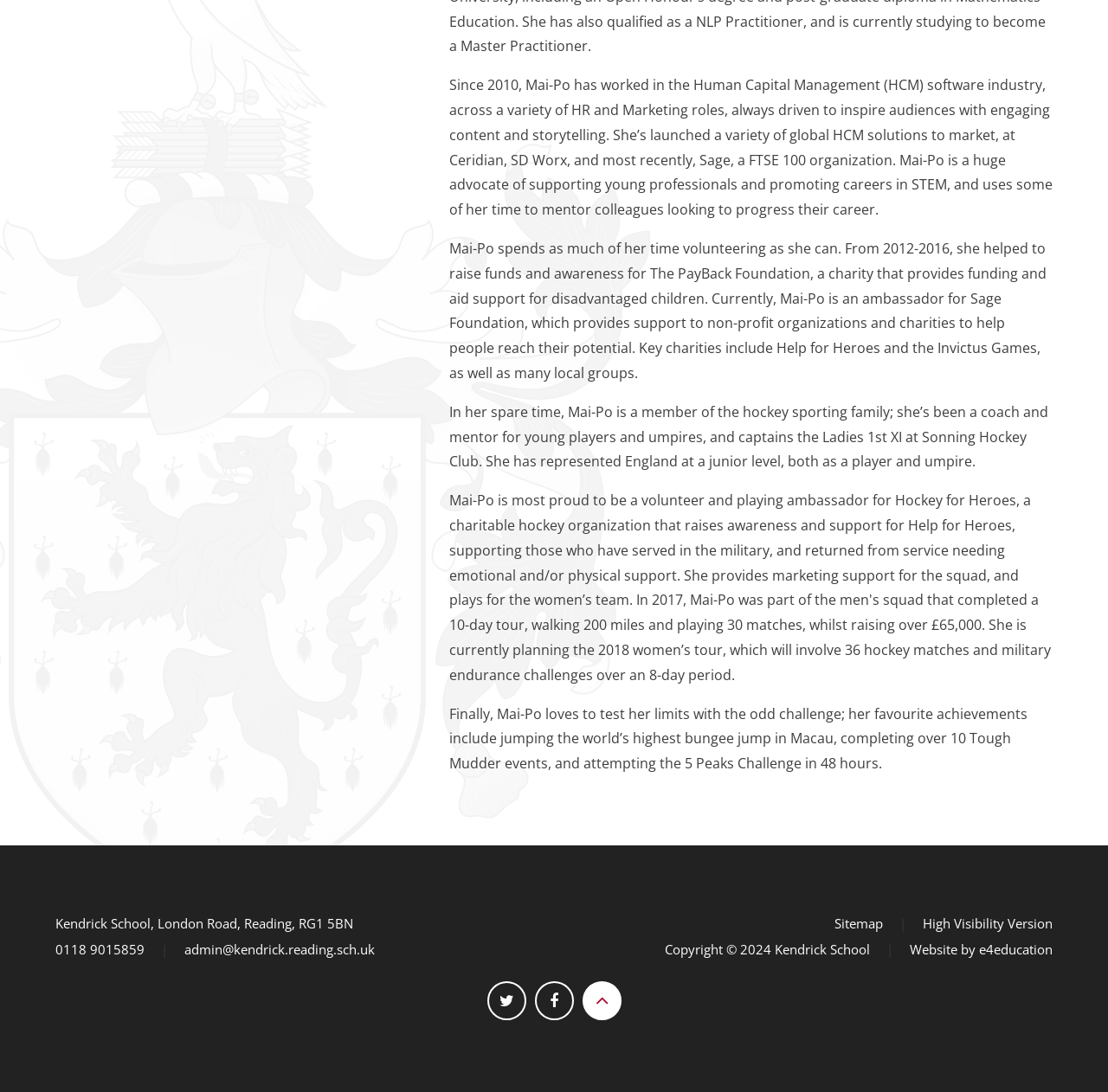From the given element description: "Contact", find the bounding box for the UI element. Provide the coordinates as four float numbers between 0 and 1, in the order [left, top, right, bottom].

None